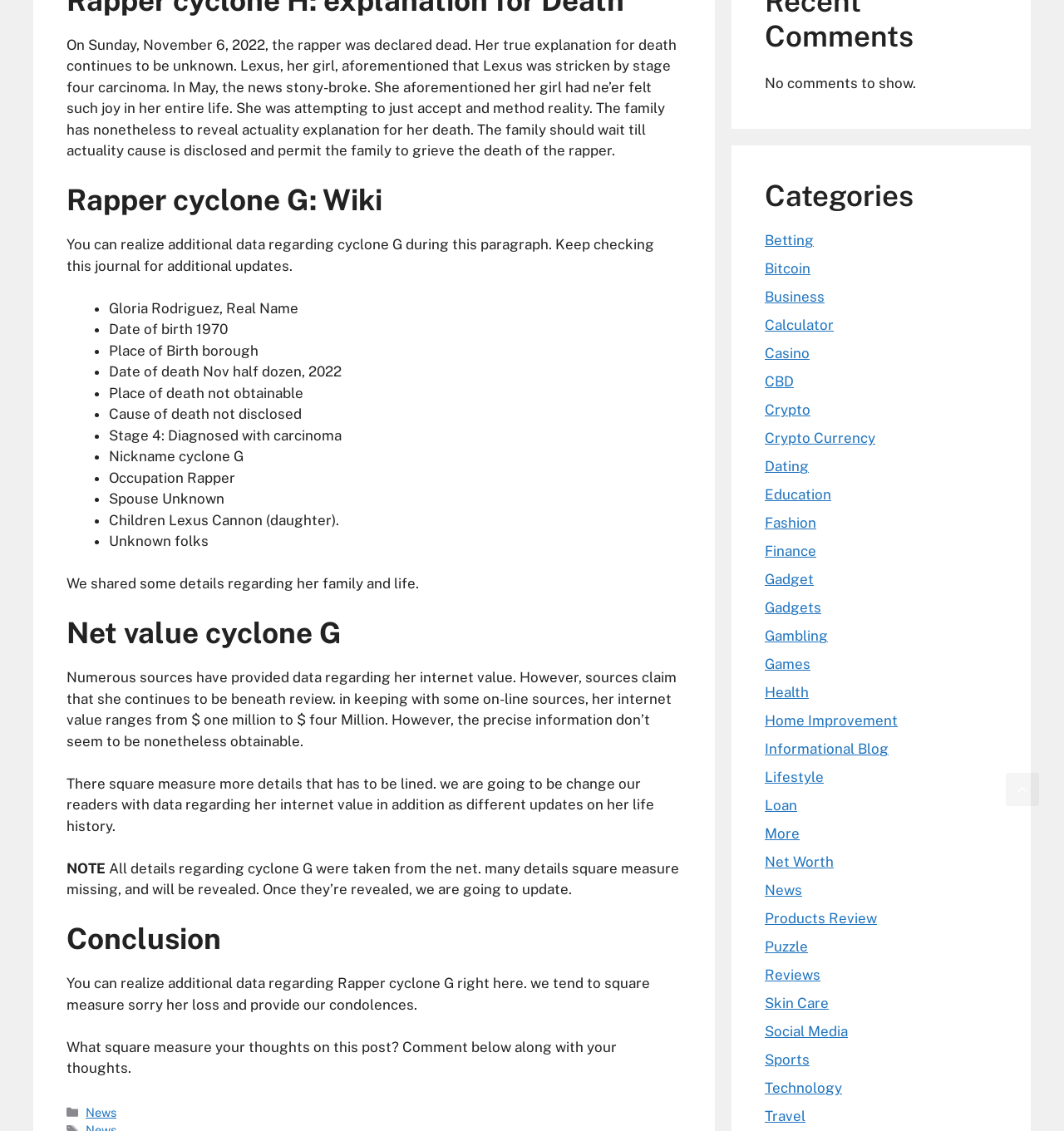What is the purpose of the webpage?
Please interpret the details in the image and answer the question thoroughly.

The webpage appears to be a biographical article about Cyclone G, providing information about her life, death, and career as a rapper. The purpose of the webpage is to inform readers about Cyclone G and her life.